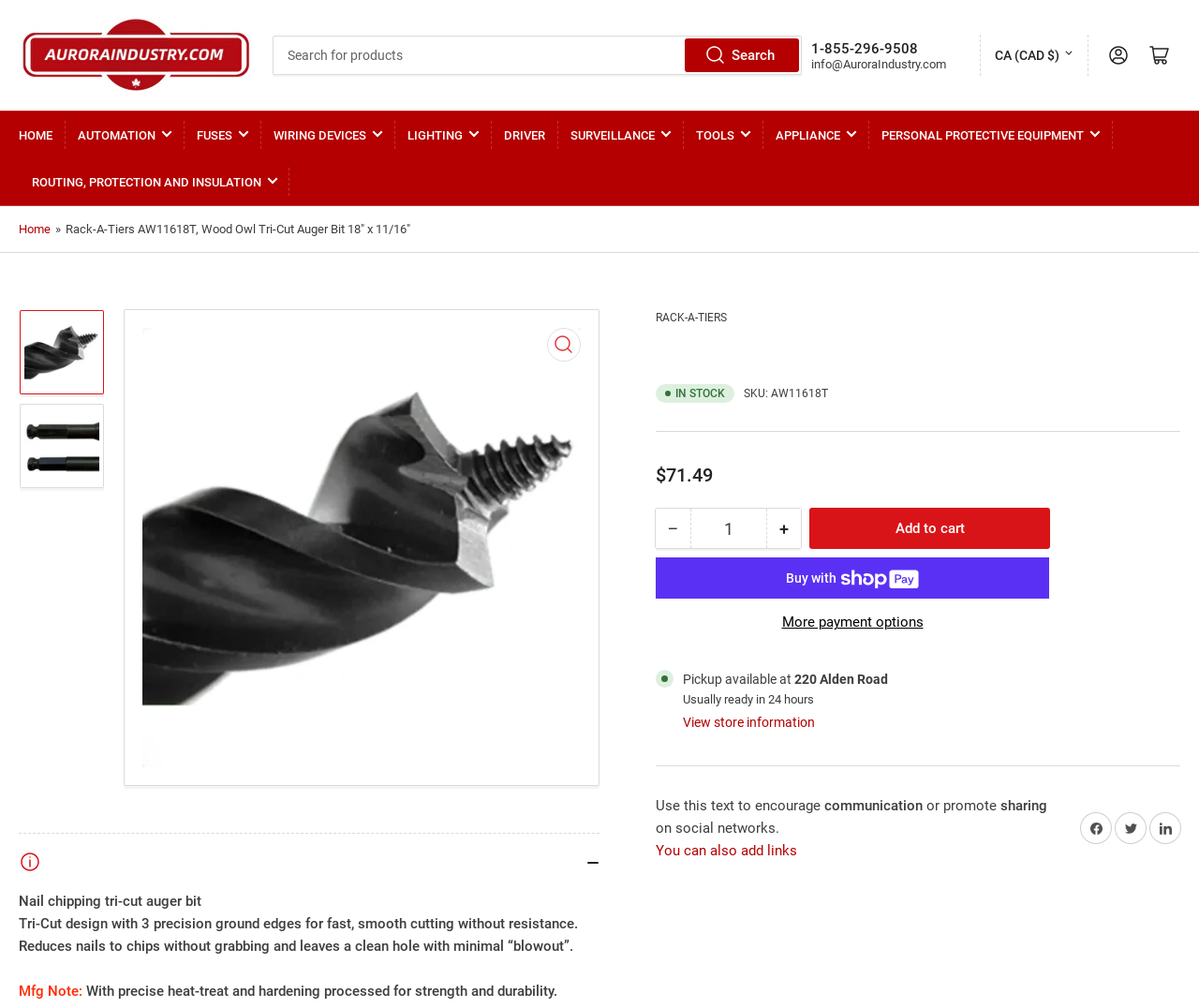Can you find and generate the webpage's heading?

Rack-A-Tiers AW11618T, Wood Owl Tri-Cut Auger Bit 18" x 11/16"